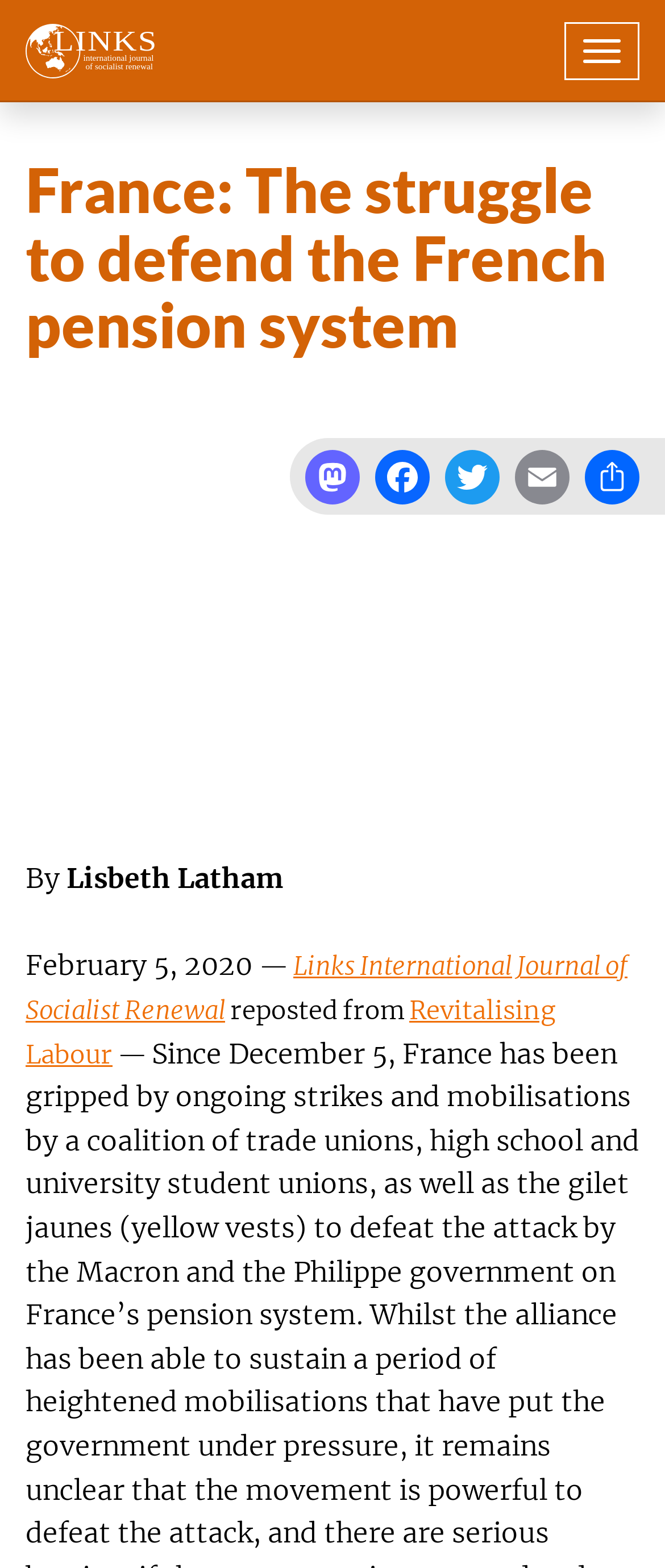Kindly determine the bounding box coordinates for the area that needs to be clicked to execute this instruction: "Click the 'Home' link".

[0.0, 0.015, 0.271, 0.049]